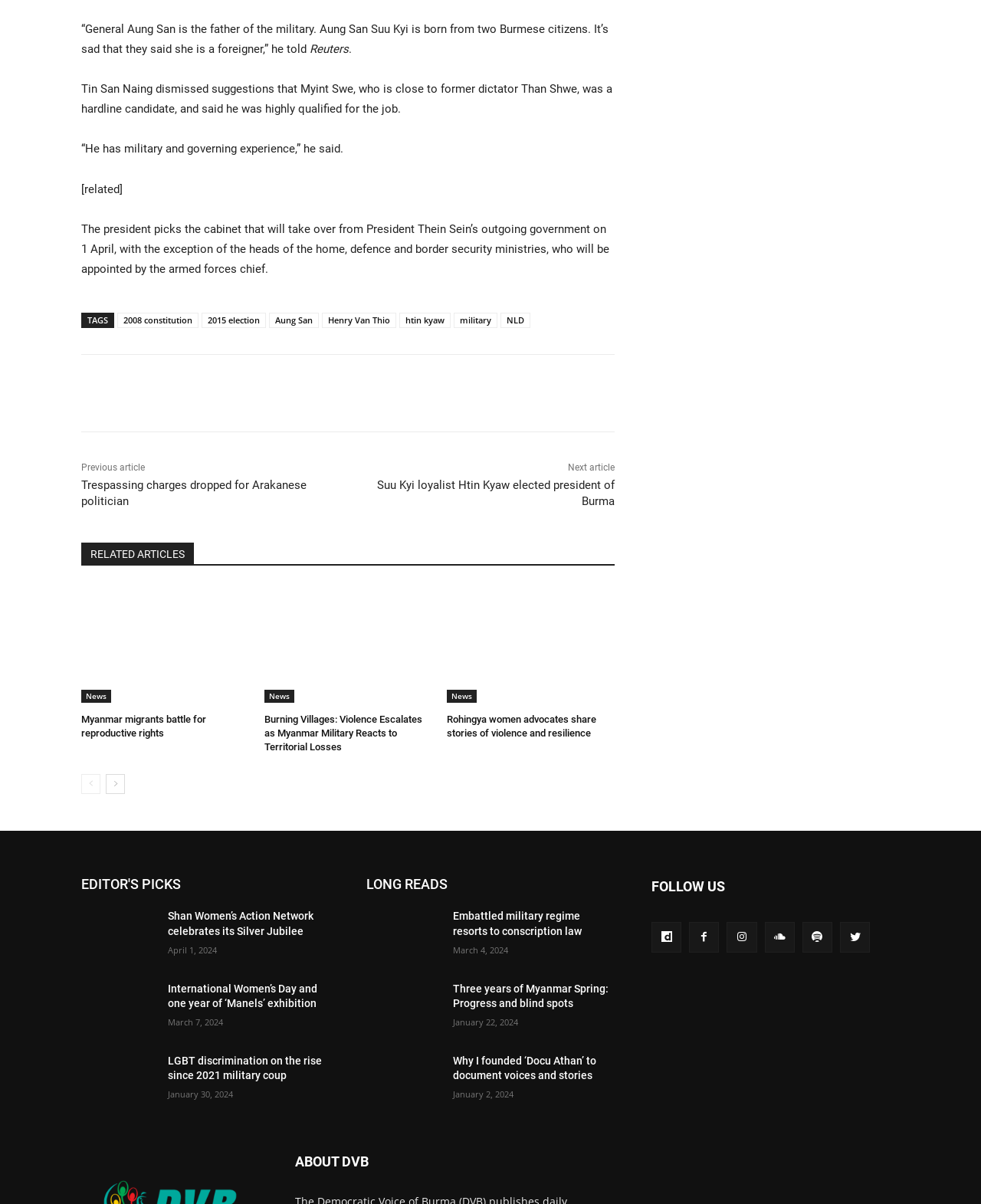Please determine the bounding box coordinates of the section I need to click to accomplish this instruction: "Follow on Facebook".

[0.664, 0.766, 0.695, 0.791]